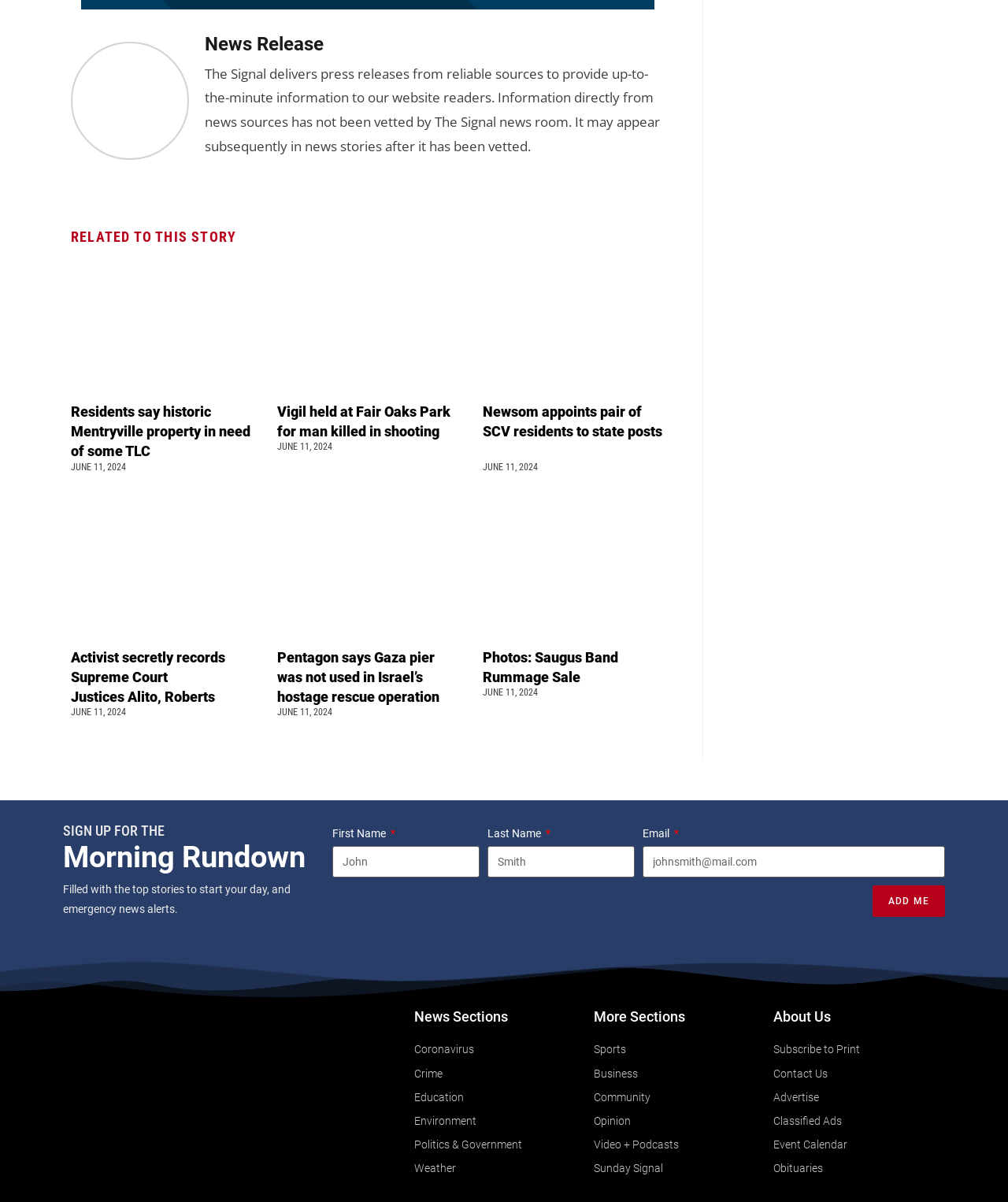Provide a single word or phrase to answer the given question: 
What is the purpose of the 'About Us' section?

Website information